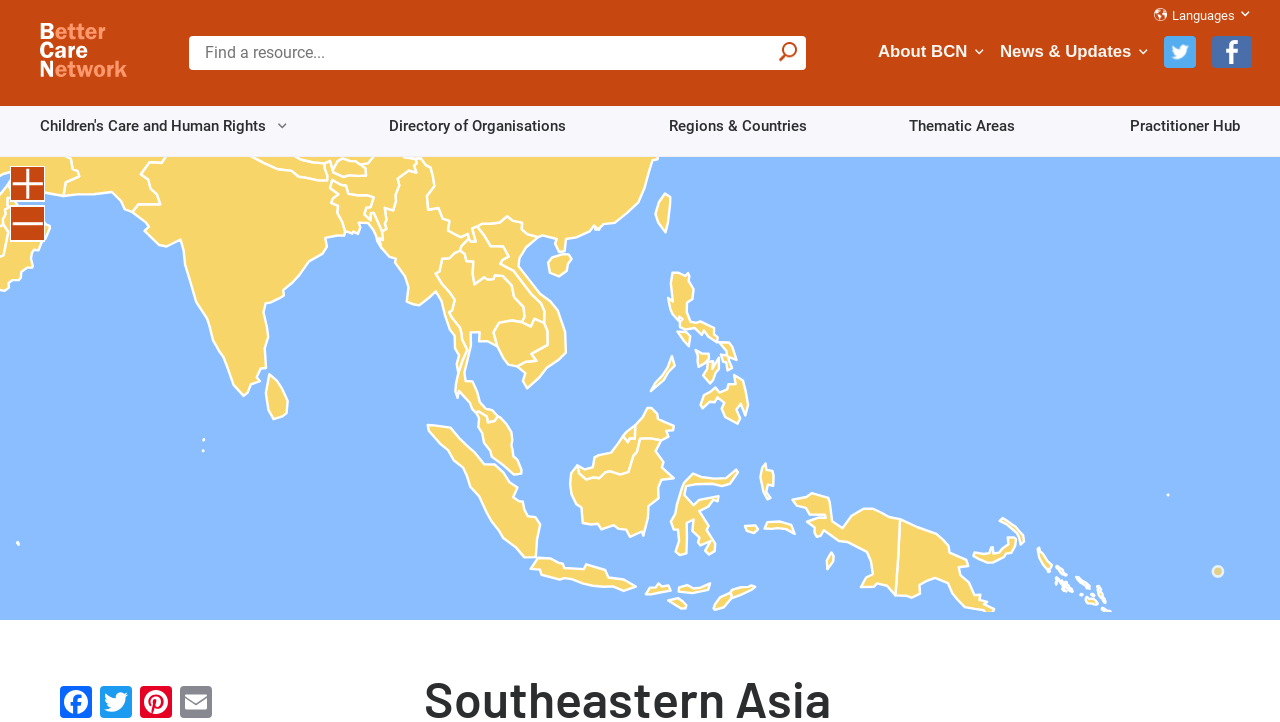What is the language of the website? Using the information from the screenshot, answer with a single word or phrase.

Multiple languages